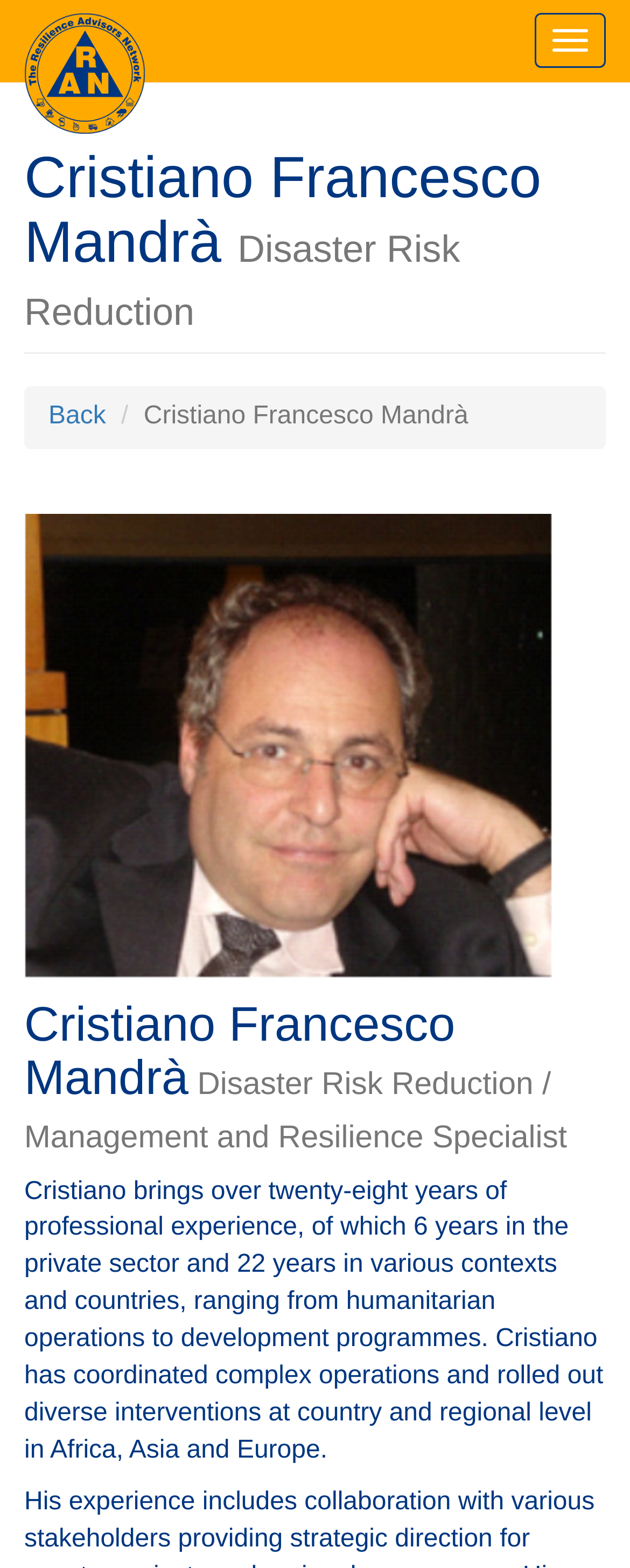Using the format (top-left x, top-left y, bottom-right x, bottom-right y), provide the bounding box coordinates for the described UI element. All values should be floating point numbers between 0 and 1: Back

[0.077, 0.256, 0.168, 0.274]